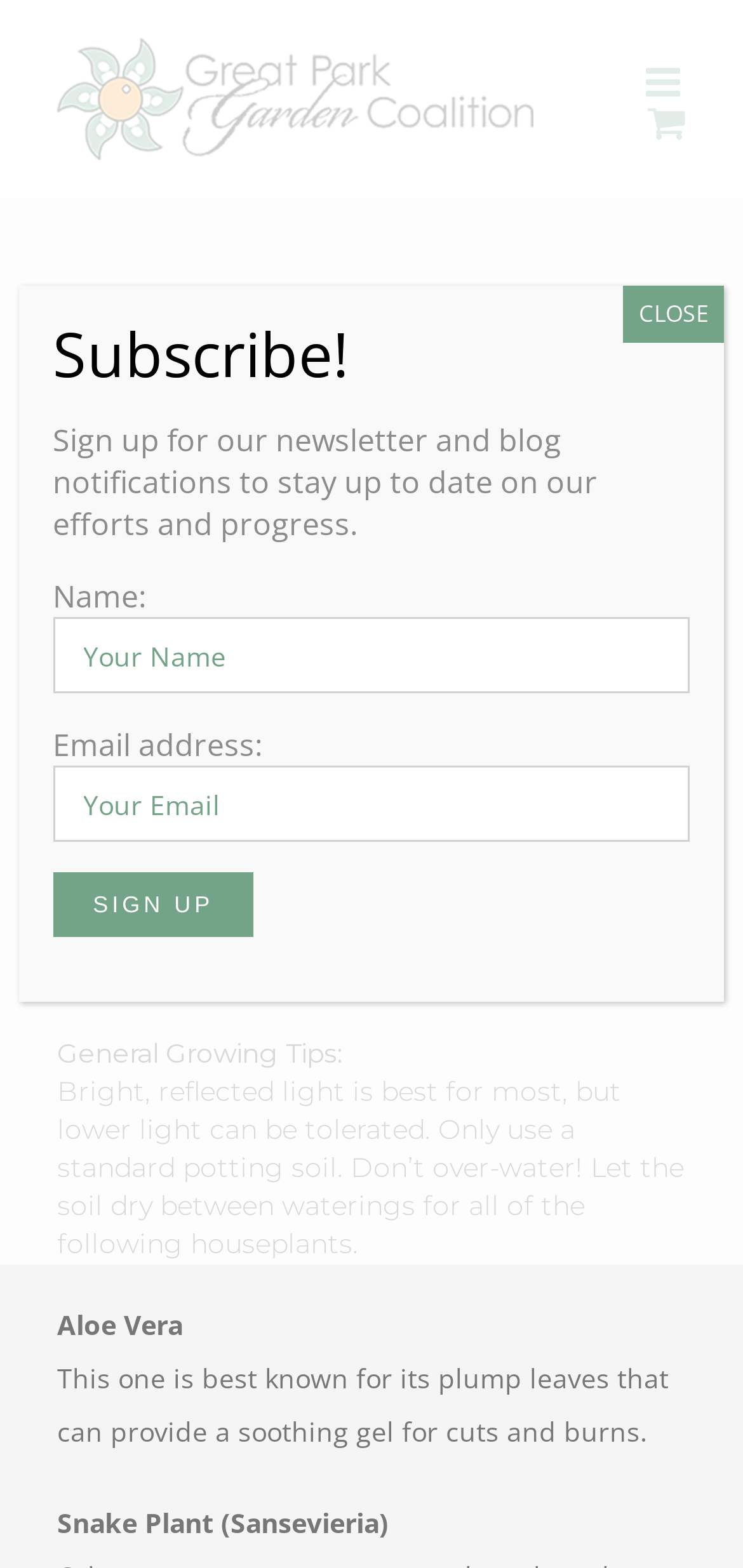Specify the bounding box coordinates for the region that must be clicked to perform the given instruction: "Schedule a free consultation".

None